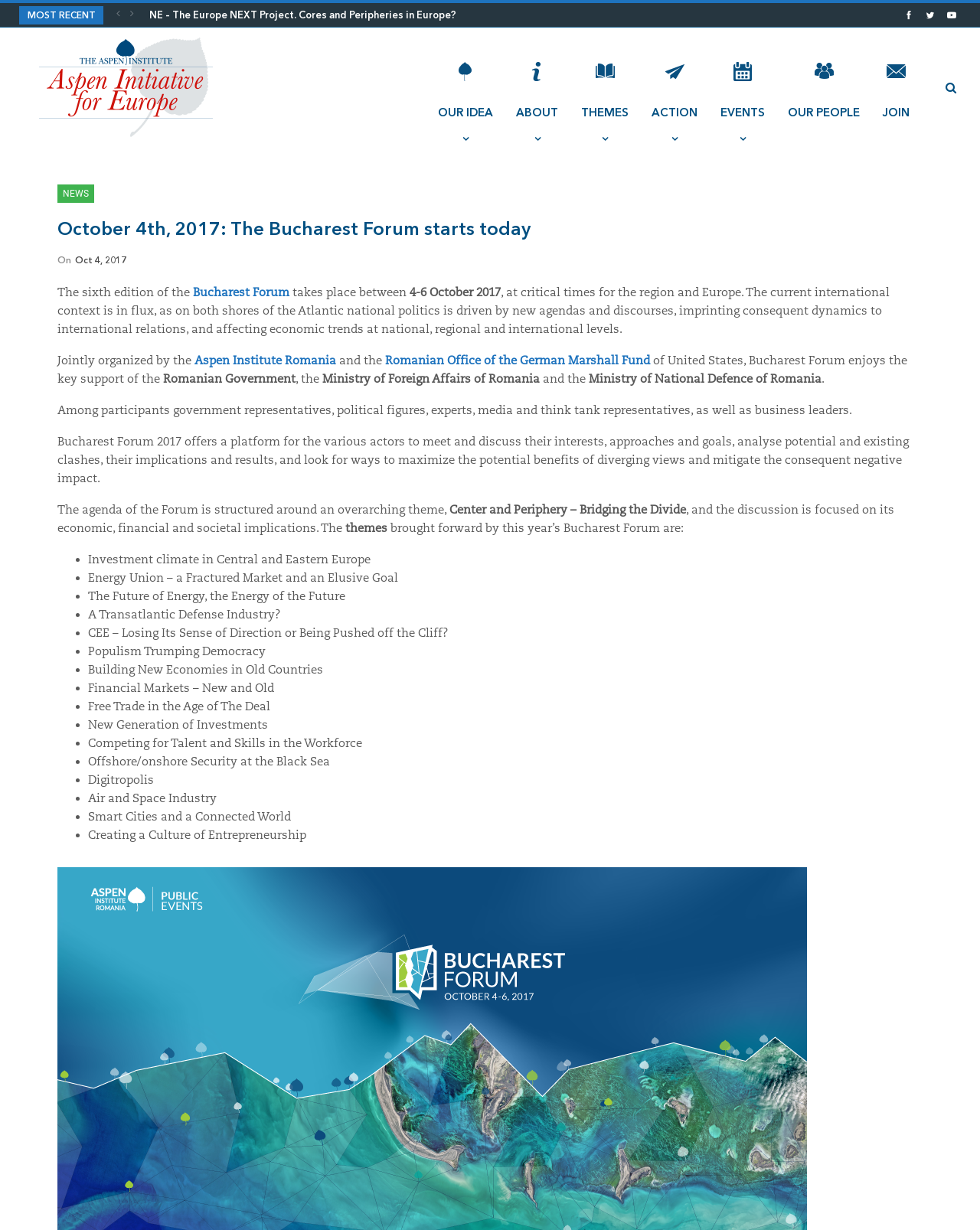What is the theme of the Bucharest Forum 2017?
Give a single word or phrase as your answer by examining the image.

Center and Periphery – Bridging the Divide